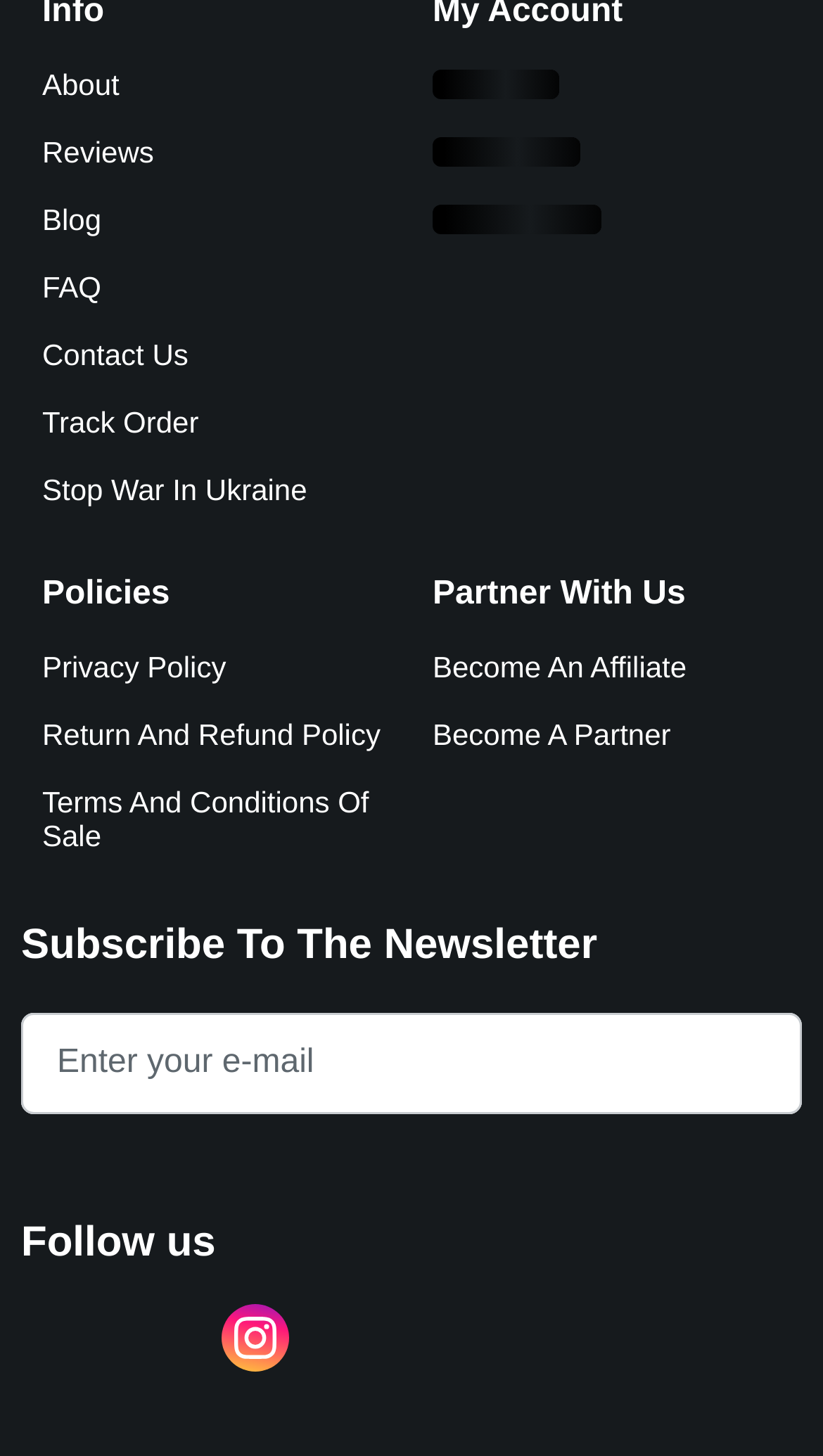Please identify the bounding box coordinates of the element's region that needs to be clicked to fulfill the following instruction: "Subscribe to the newsletter". The bounding box coordinates should consist of four float numbers between 0 and 1, i.e., [left, top, right, bottom].

[0.872, 0.706, 0.964, 0.758]